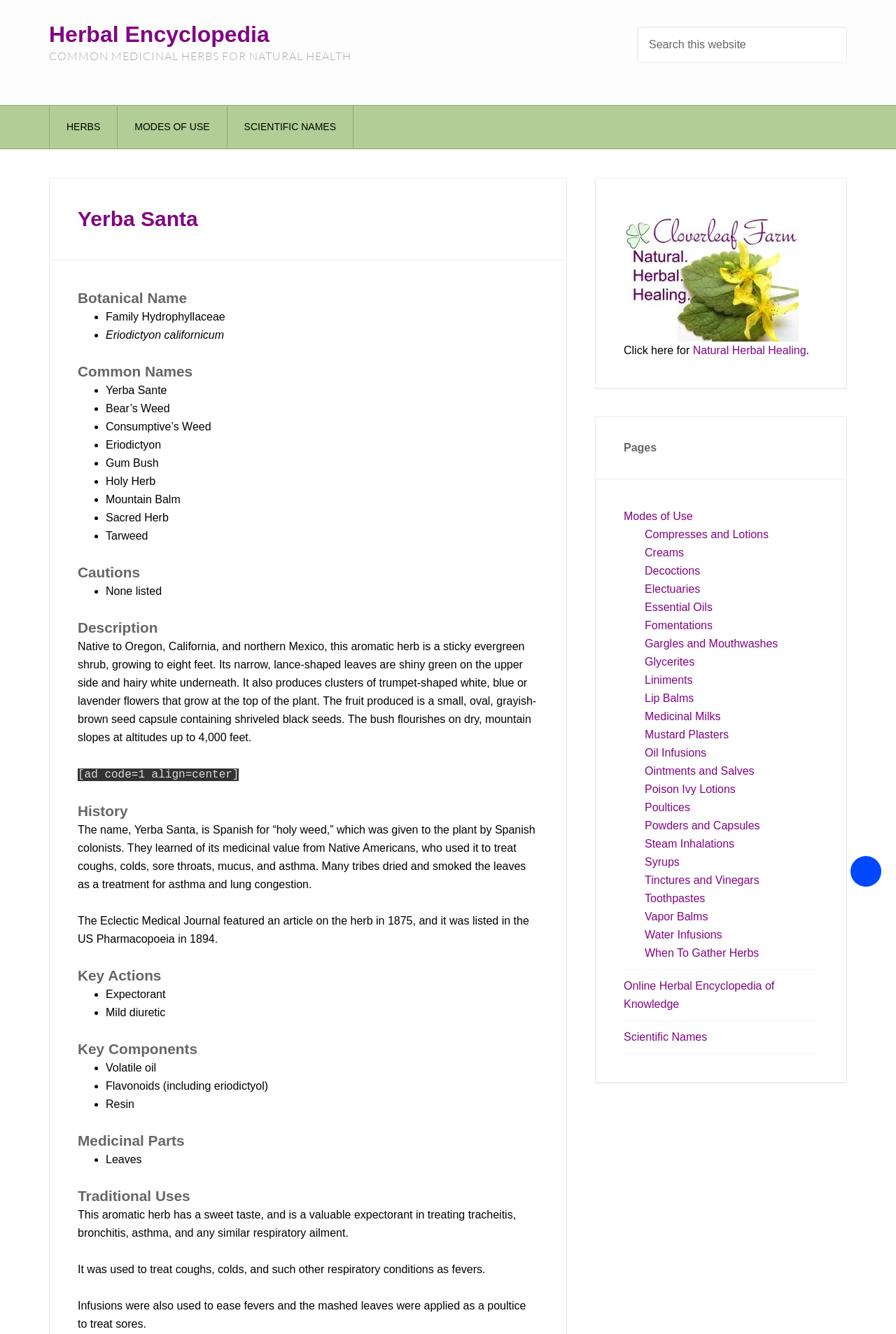Provide a comprehensive caption for the webpage.

The webpage is about the "biology Archives" of the "Herbal Encyclopedia". At the top, there is a search bar and a navigation menu with links to "HERBS", "MODES OF USE", and "SCIENTIFIC NAMES". Below the navigation menu, there is a heading "COMMON MEDICINAL HERBS FOR NATURAL HEALTH".

The main content of the webpage is about a specific herb, Yerba Santa. It starts with a heading "Yerba Santa" followed by a link to the same name. The herb's botanical name, "Eriodictyon californicum", is listed, along with its common names, such as "Yerba Sante", "Bear’s Weed", and "Consumptive’s Weed".

The webpage then provides information about the herb's cautions, description, history, key actions, key components, medicinal parts, and traditional uses. The description section includes a detailed text about the herb's appearance, growth, and fruit production. The history section mentions how the herb was used by Native Americans and Spanish colonists to treat various respiratory ailments.

On the right side of the webpage, there is a complementary section with a heading "Primary Sidebar". It contains a link to "Cloverleaf Farm natural, herbal healing" with an accompanying image, as well as a list of links to other pages, such as "Modes of Use", "Compresses and Lotions", and "Essential Oils".